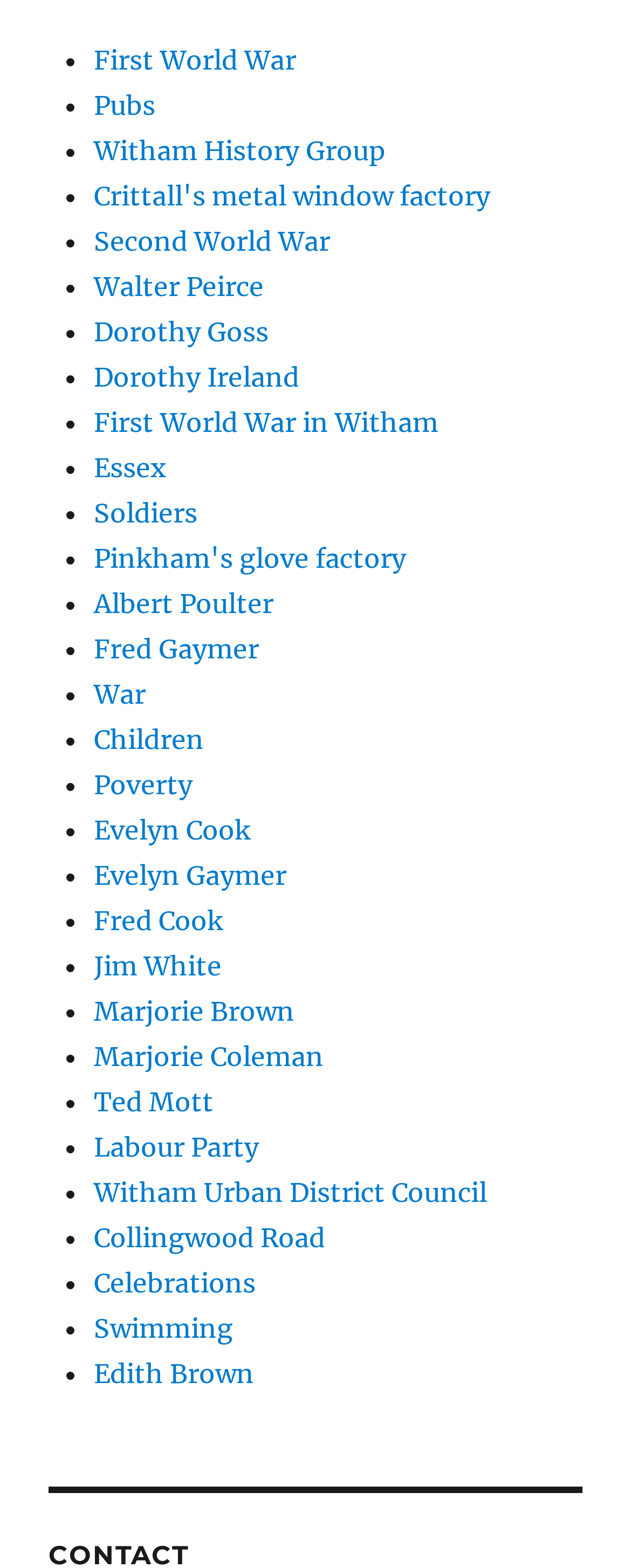Specify the bounding box coordinates of the area to click in order to execute this command: 'Click on First World War'. The coordinates should consist of four float numbers ranging from 0 to 1, and should be formatted as [left, top, right, bottom].

[0.149, 0.028, 0.469, 0.049]